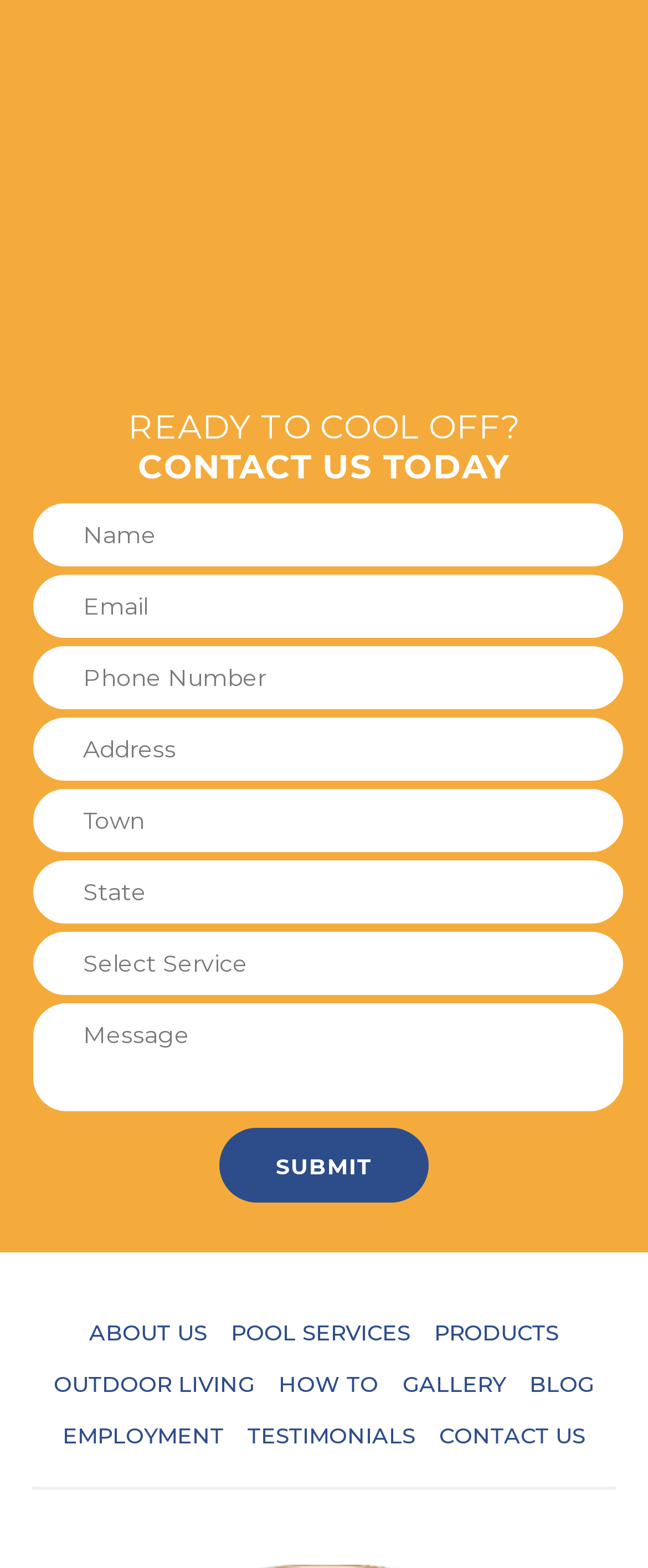Provide the bounding box coordinates for the area that should be clicked to complete the instruction: "Select an option from the dropdown menu".

[0.051, 0.594, 0.962, 0.635]